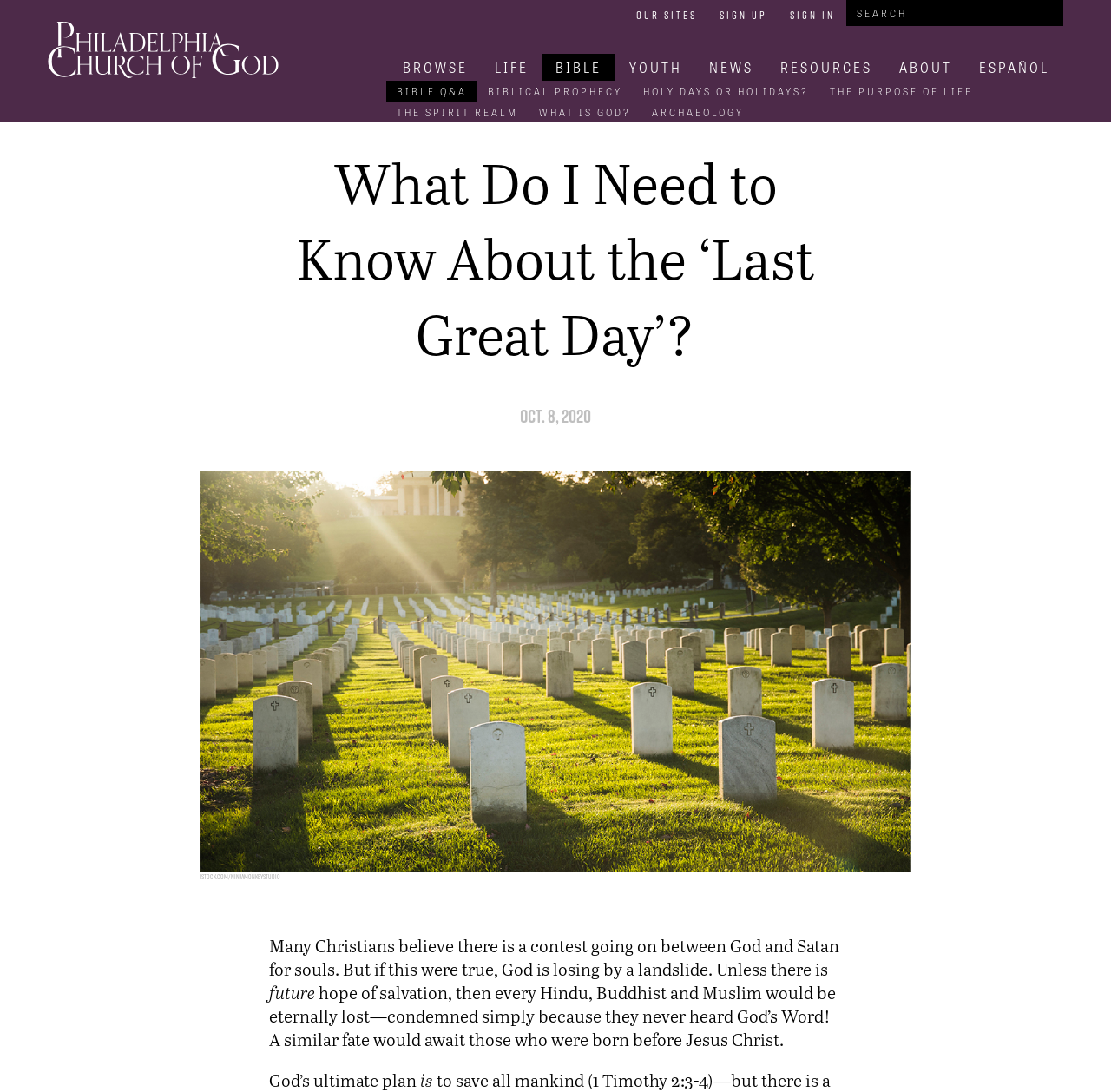Identify the bounding box coordinates of the element that should be clicked to fulfill this task: "Read about the 'Last Great Day'". The coordinates should be provided as four float numbers between 0 and 1, i.e., [left, top, right, bottom].

[0.266, 0.132, 0.734, 0.34]